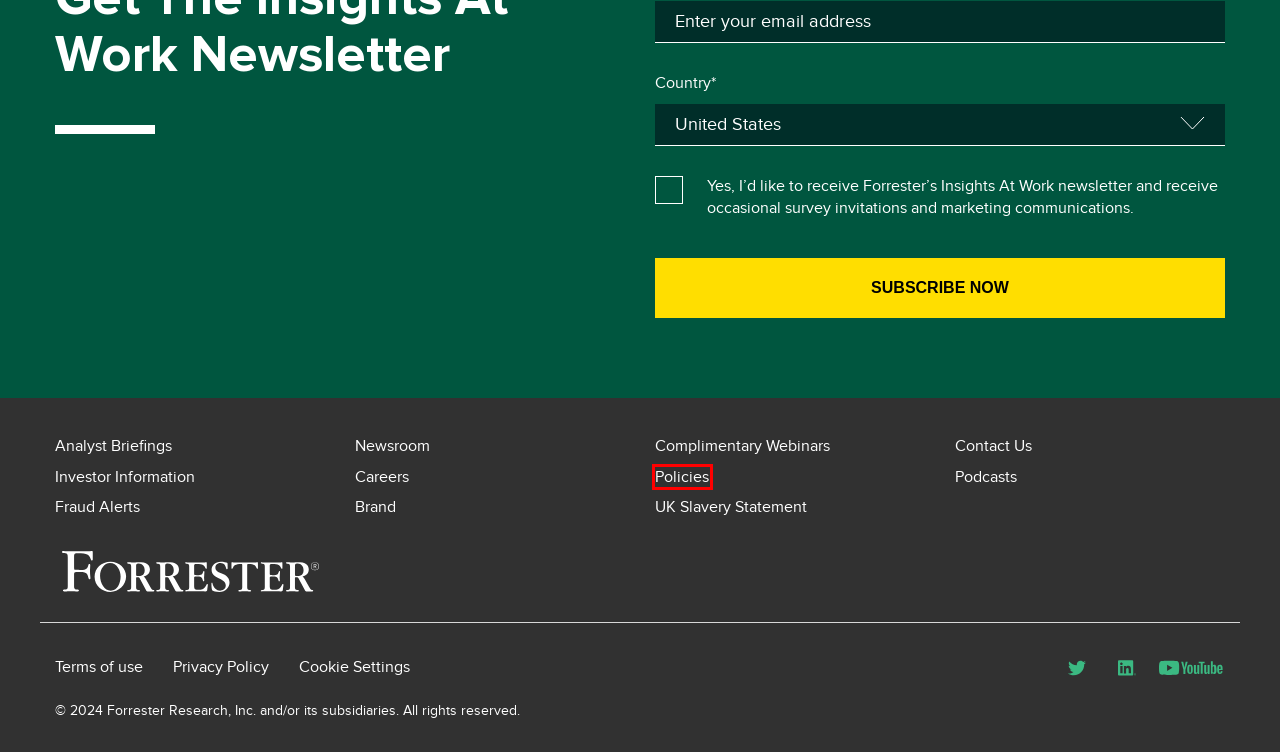With the provided webpage screenshot containing a red bounding box around a UI element, determine which description best matches the new webpage that appears after clicking the selected element. The choices are:
A. Security Risk Management By Forrester
B. Fraud Alerts - Forrester
C. Policies, Statement, And Methodologies - Forrester
D. Complimentary Webinars - Forrester
E. Careers - Forrester
F. Contact Us - Forrester
G. Analyst Briefings - Forrester
H. Newsroom - Forrester

C